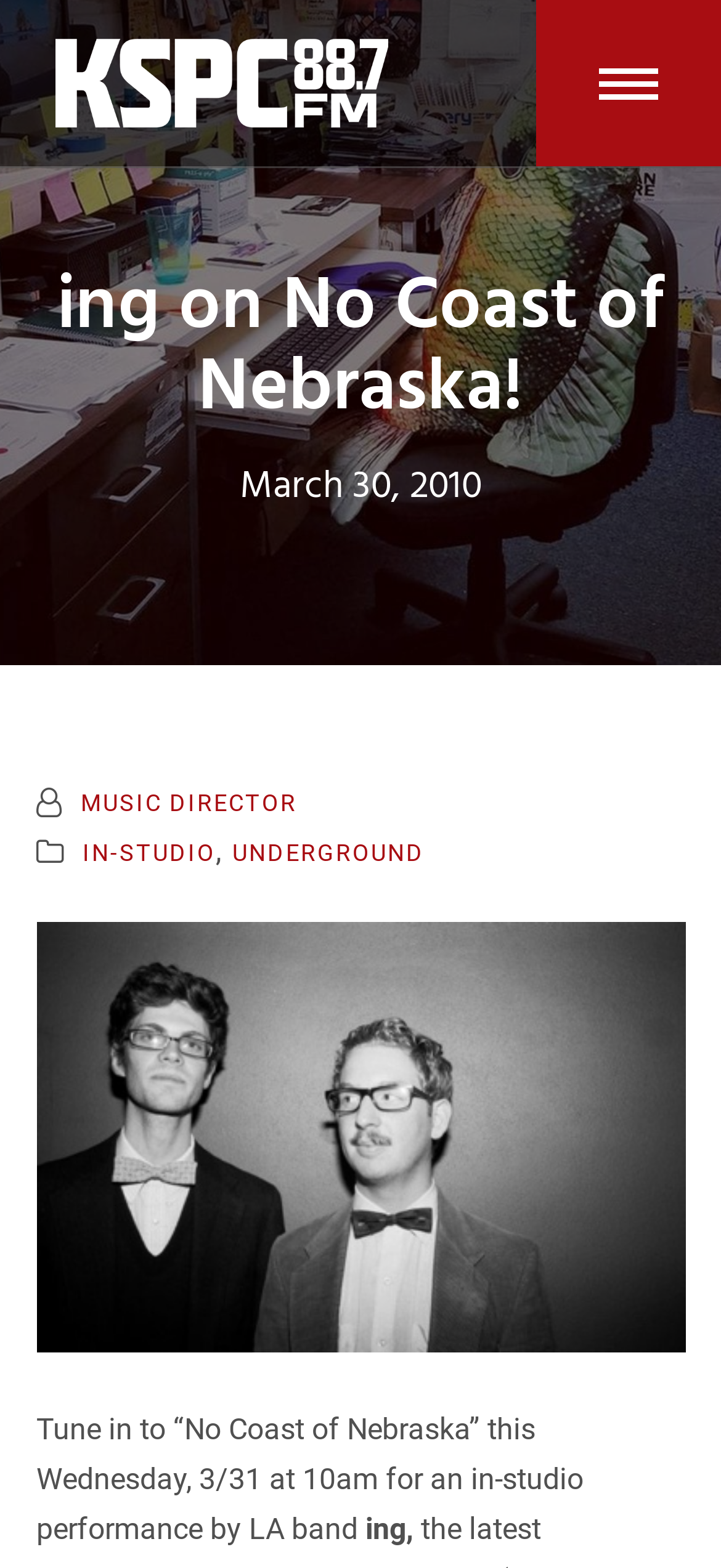Analyze the image and answer the question with as much detail as possible: 
What is the date of the in-studio performance?

The date of the in-studio performance can be found in the text that says 'Tune in to “No Coast of Nebraska” this Wednesday, 3/31 at 10am for an in-studio performance by LA band ing'.